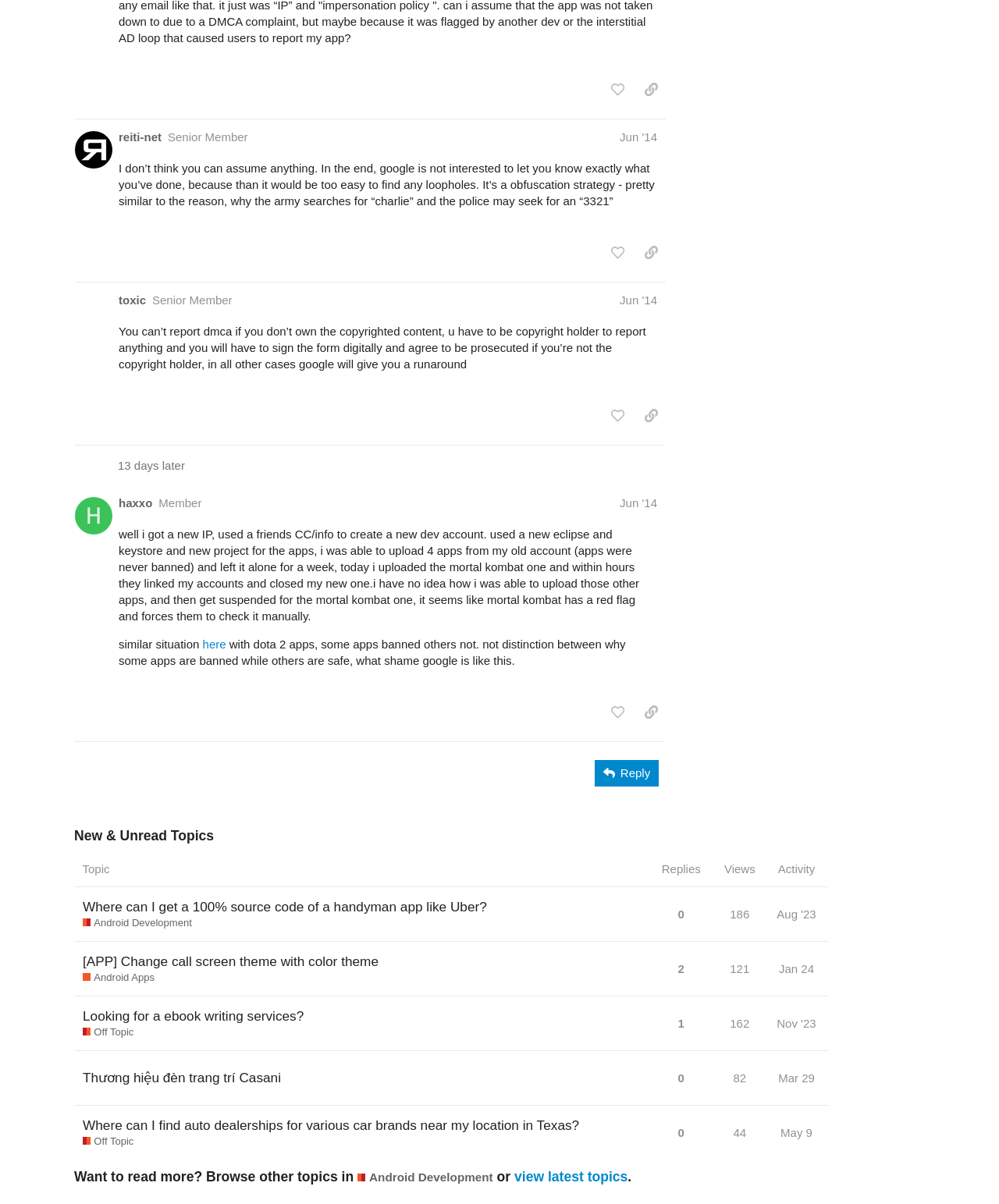Answer with a single word or phrase: 
How many views does the topic 'Looking for a ebook writing services?' have?

162